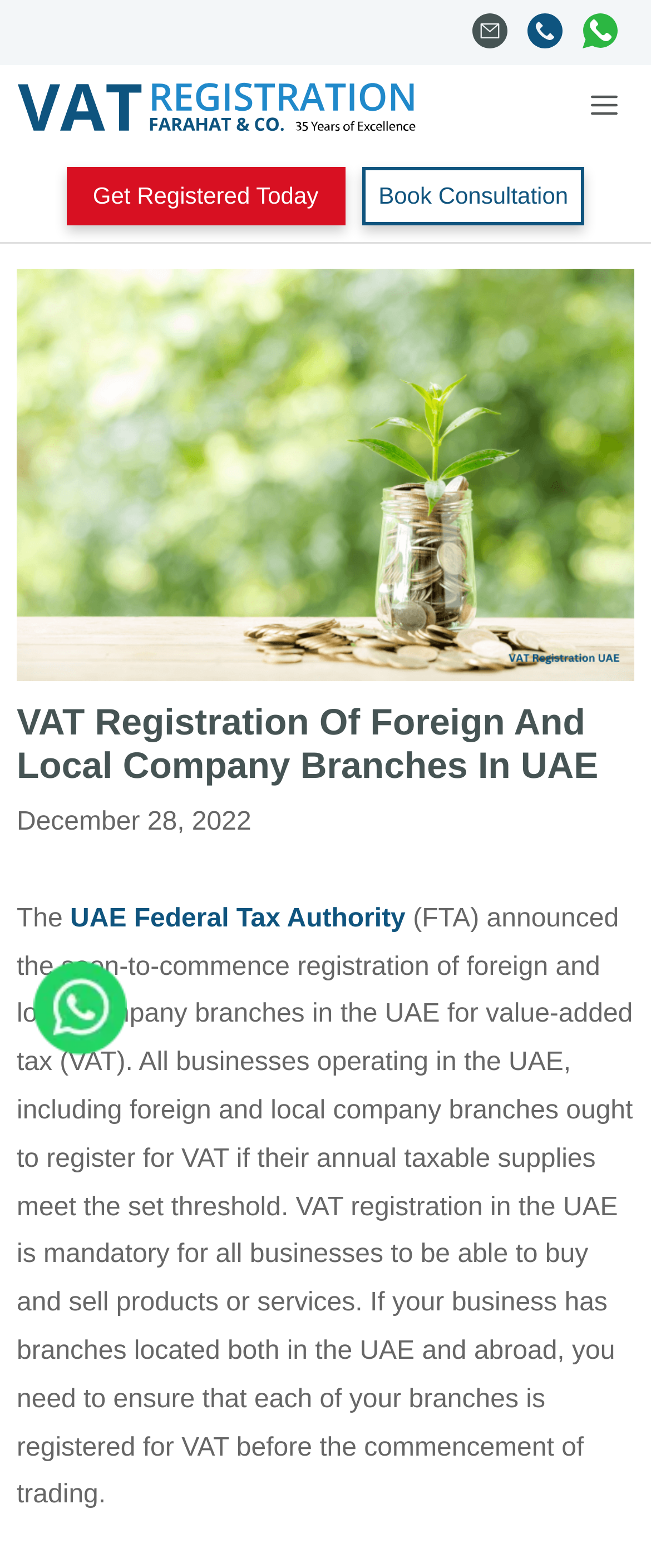Who announced the registration of foreign and local company branches in the UAE for VAT?
Refer to the image and provide a one-word or short phrase answer.

UAE Federal Tax Authority